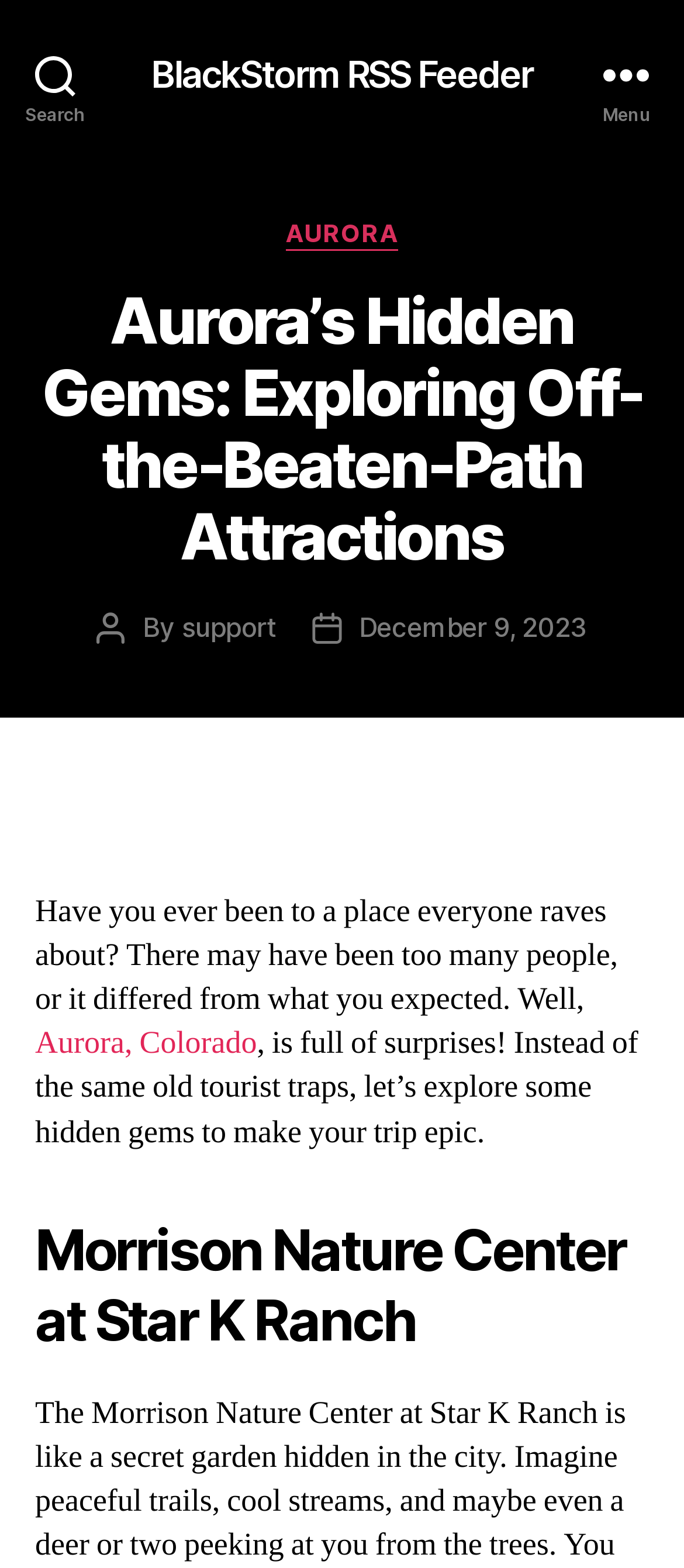Based on the element description, predict the bounding box coordinates (top-left x, top-left y, bottom-right x, bottom-right y) for the UI element in the screenshot: Aurora, Colorado

[0.051, 0.653, 0.376, 0.678]